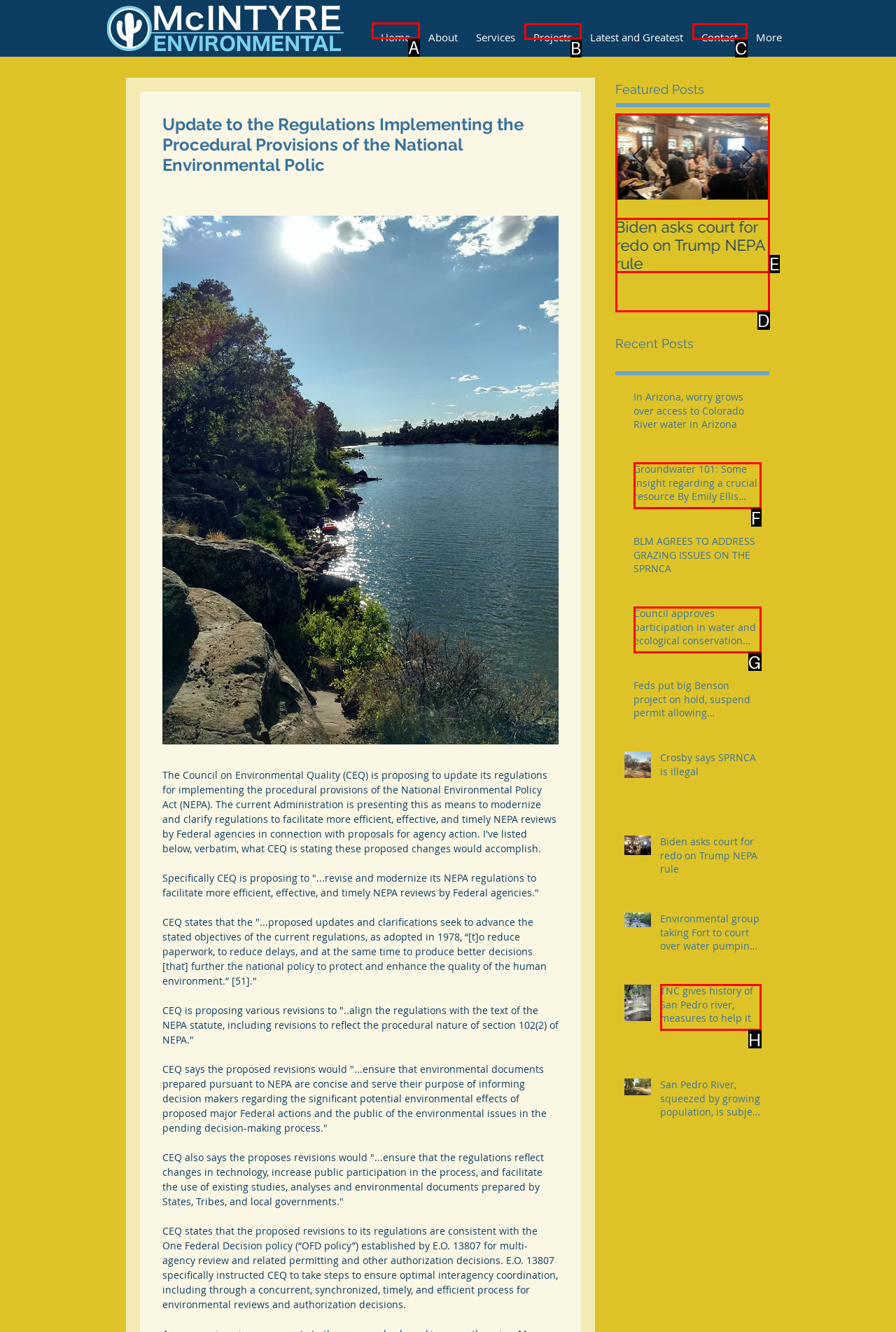From the options shown in the screenshot, tell me which lettered element I need to click to complete the task: Click on the 'Home' link.

A